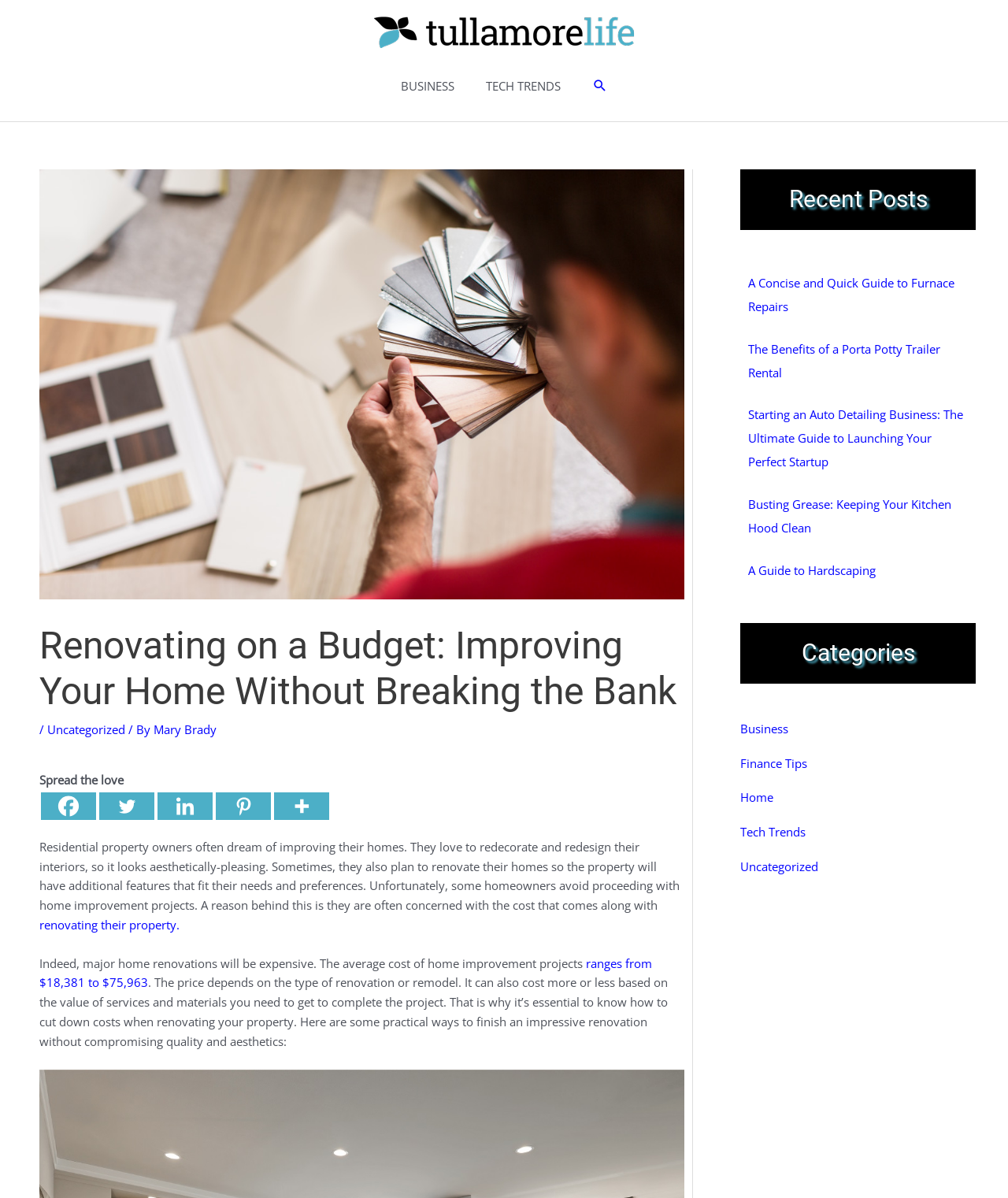Provide a thorough and detailed response to the question by examining the image: 
How many categories are there?

The categories can be found at the bottom of the webpage, where it says 'Categories'. There are five categories: Business, Finance Tips, Home, Tech Trends, and Uncategorized.